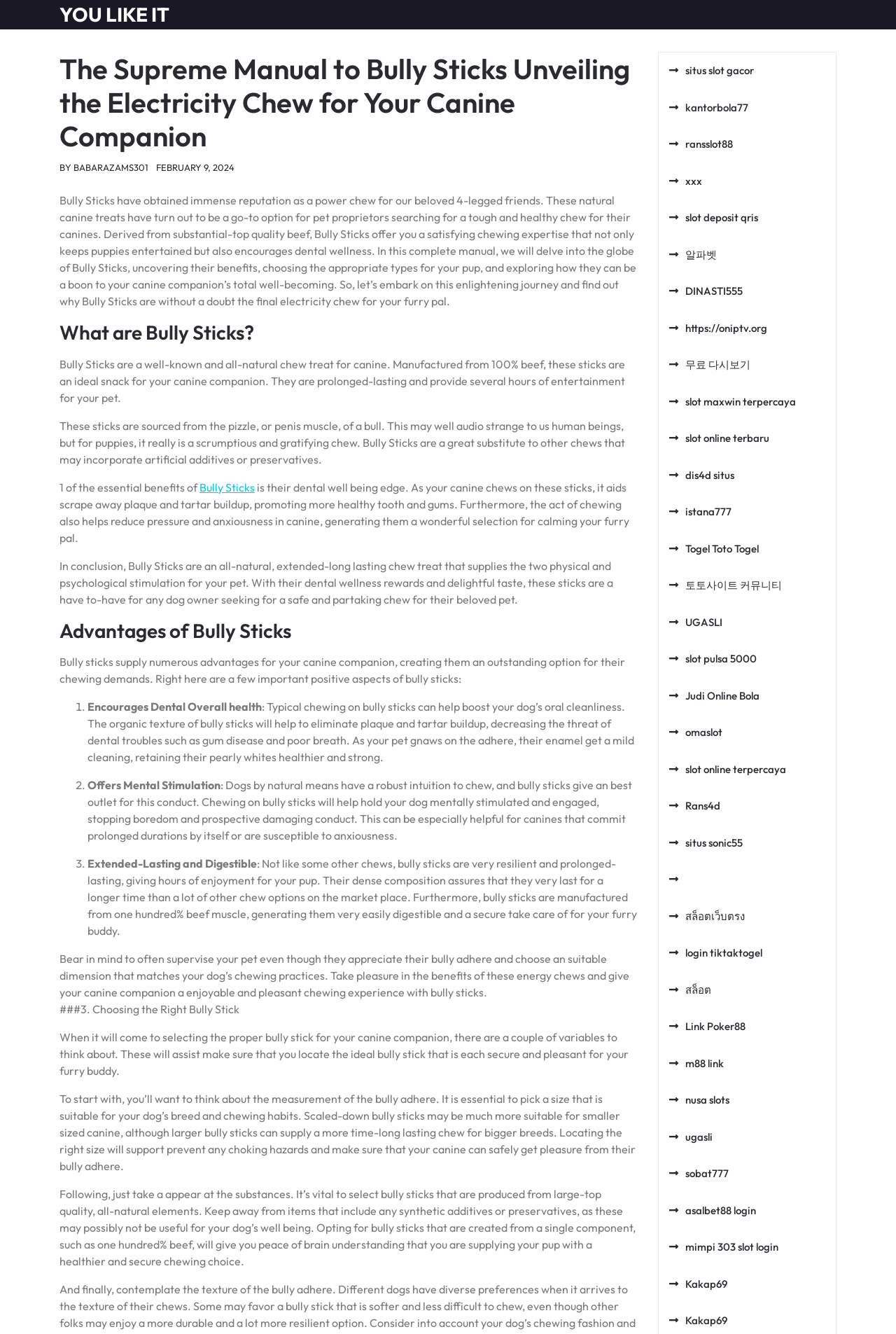Determine the bounding box for the HTML element described here: "mimpi 303 slot login". The coordinates should be given as [left, top, right, bottom] with each number being a float between 0 and 1.

[0.747, 0.93, 0.869, 0.94]